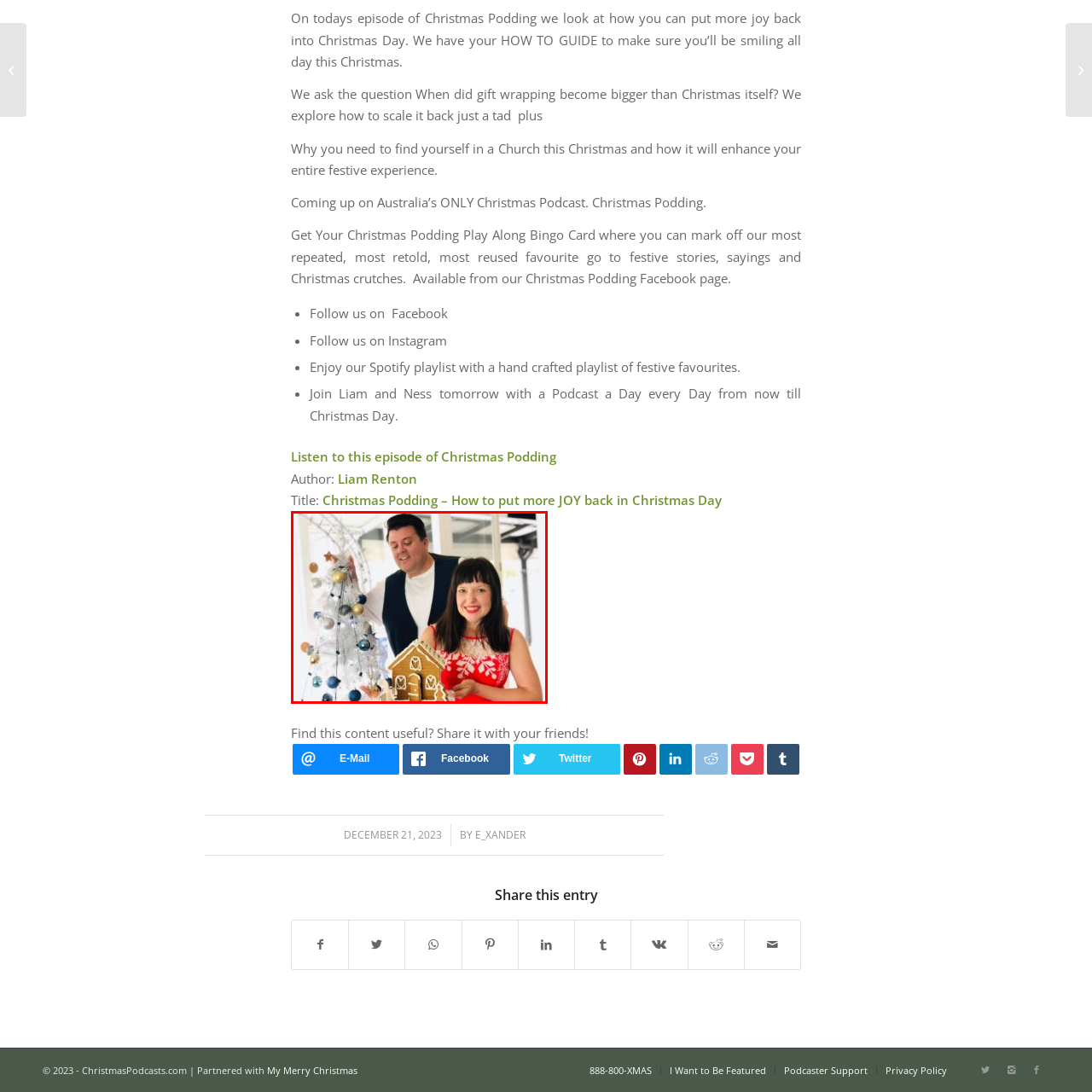Take a close look at the image marked with a red boundary and thoroughly answer the ensuing question using the information observed in the image:
What is the title of their podcast episode?

The title of their podcast episode is mentioned in the caption as 'Christmas Podding – How to put more JOY back in Christmas Day', which is related to the festive theme of the image.